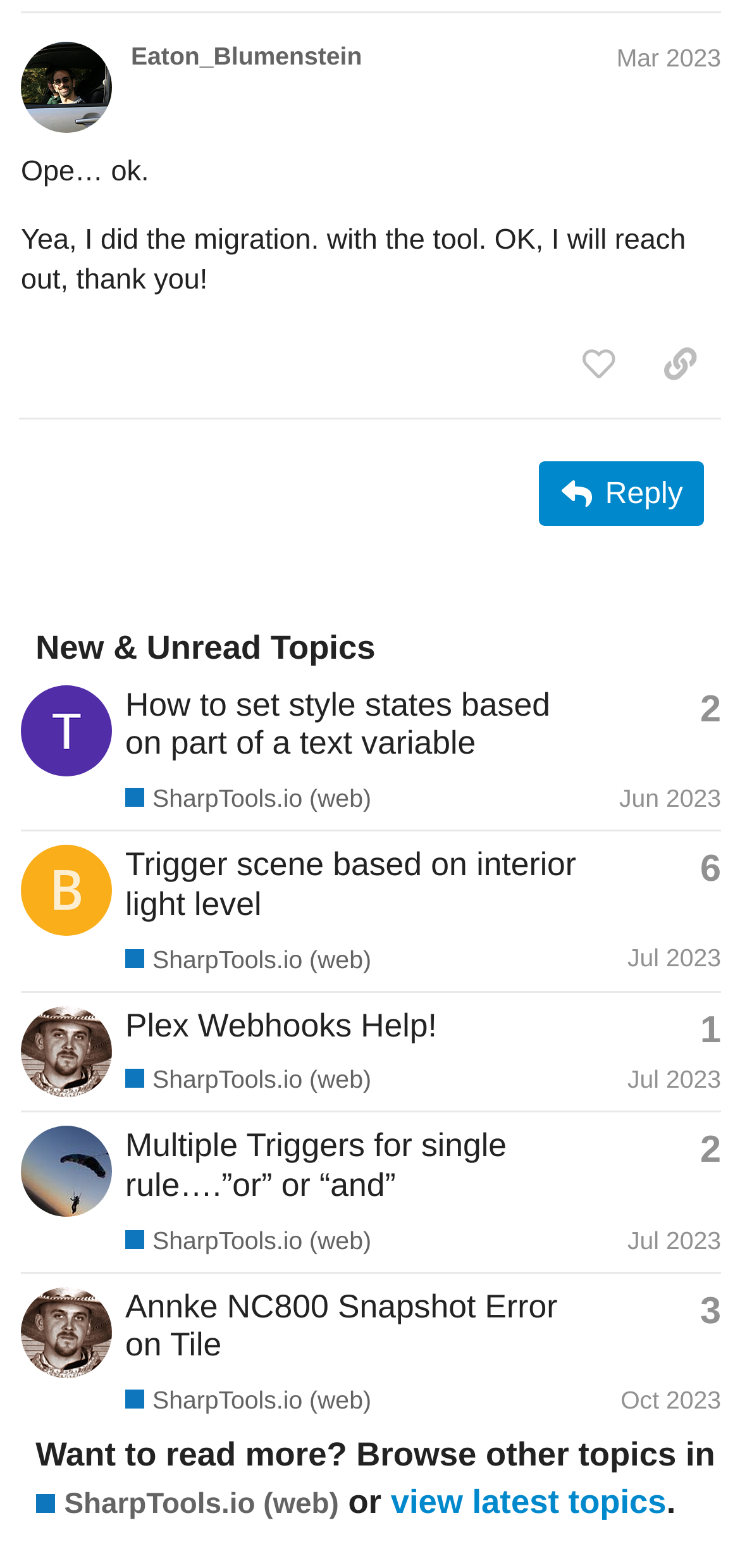Determine the bounding box coordinates of the section I need to click to execute the following instruction: "Copy a link to this post to clipboard". Provide the coordinates as four float numbers between 0 and 1, i.e., [left, top, right, bottom].

[0.864, 0.21, 0.974, 0.256]